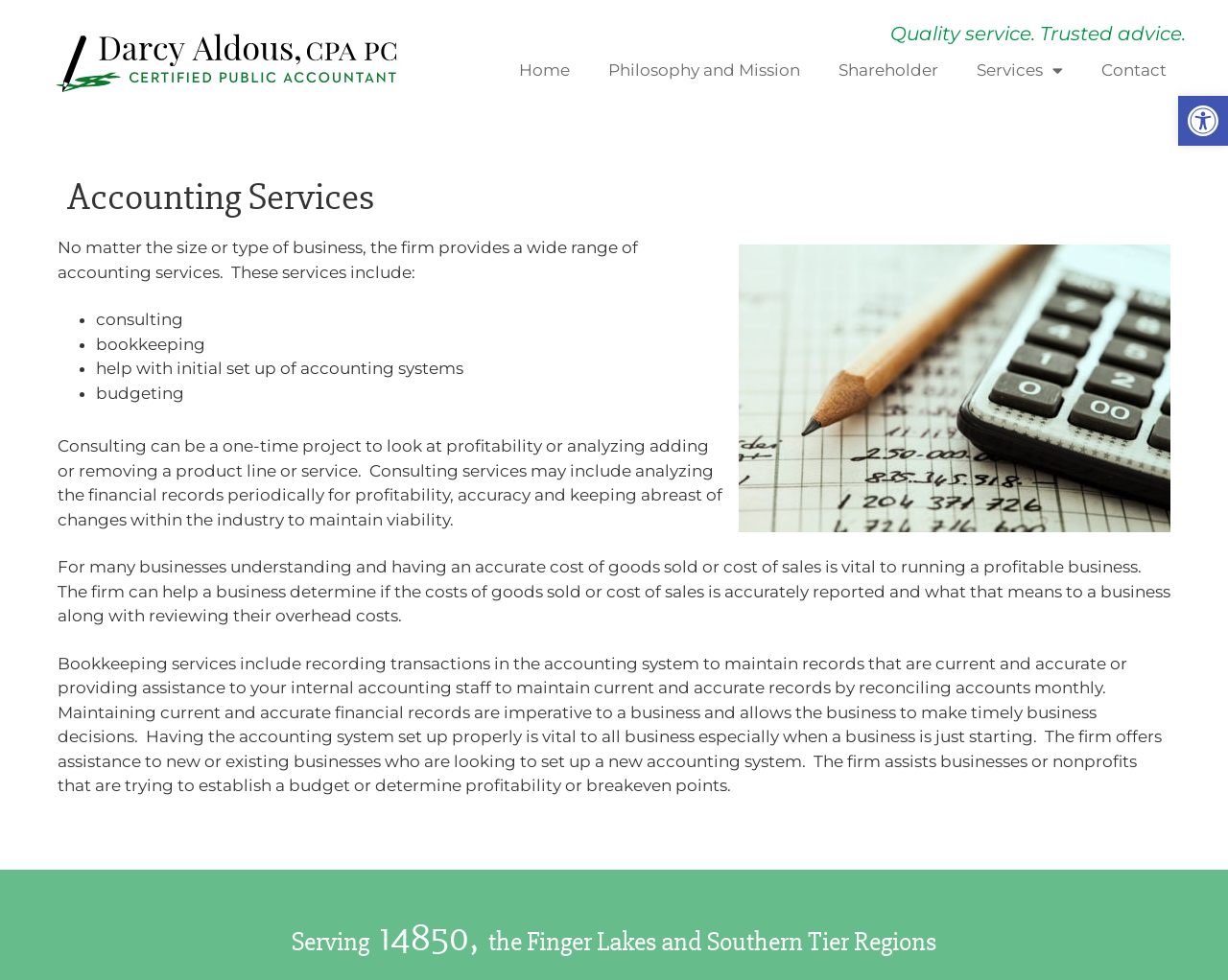Using the information from the screenshot, answer the following question thoroughly:
What services does the firm provide?

Based on the webpage, the firm provides a wide range of accounting services, including bookkeeping, budgeting, and consulting, as mentioned in the StaticText element with ID 53.